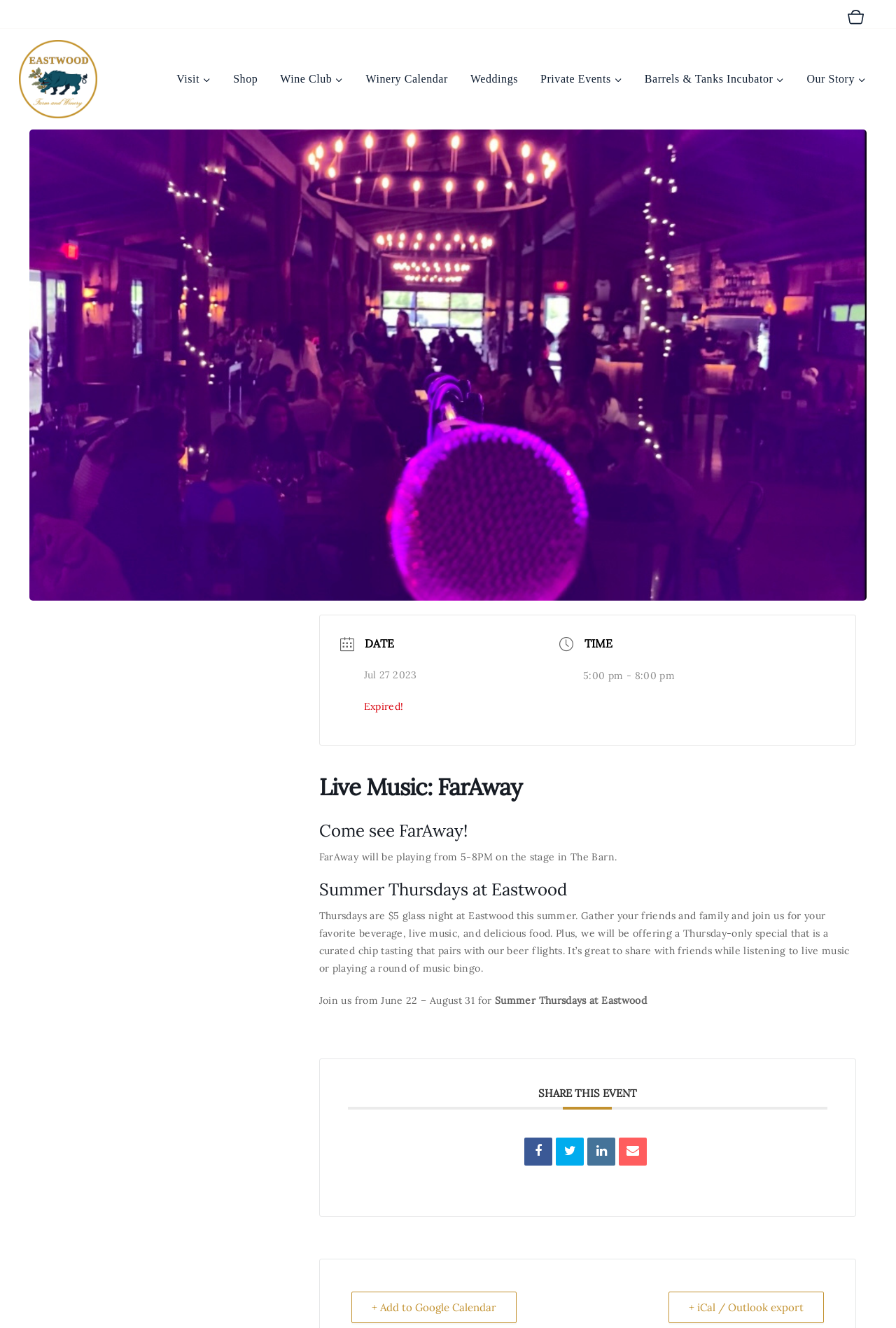Produce a meticulous description of the webpage.

This webpage is about a live music event, "FarAway", at Eastwood Farm and Winery. At the top of the page, there is a small image and a link to "Eastwood Farm and Winery". Below this, there is a primary navigation menu with several links, including "Visit", "Shop", "Wine Club", and more.

The main content of the page is divided into sections. The first section has a heading "Live Music: FarAway" and a subheading "Come see FarAway!". Below this, there is a paragraph of text describing the event, including the time and location. 

To the right of this section, there is a table with three rows. The first row has a heading "DATE" and a description "Jul 27 2023". The second row has a heading "TIME" and a description "5:00 pm - 8:00 pm". The third row has a heading "Expired!".

Below the table, there are several more sections. One section has a heading "Summer Thursdays at Eastwood" and a long paragraph of text describing the event series. Another section has a heading "SHARE THIS EVENT" and several social media links, including Facebook, Twitter, and more. 

At the very bottom of the page, there is a button to scroll to the top of the page.